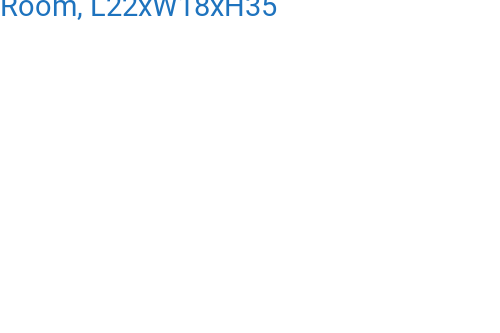Give a one-word or short phrase answer to this question: 
What is the maximum weight capacity of the tabletop?

35 kg